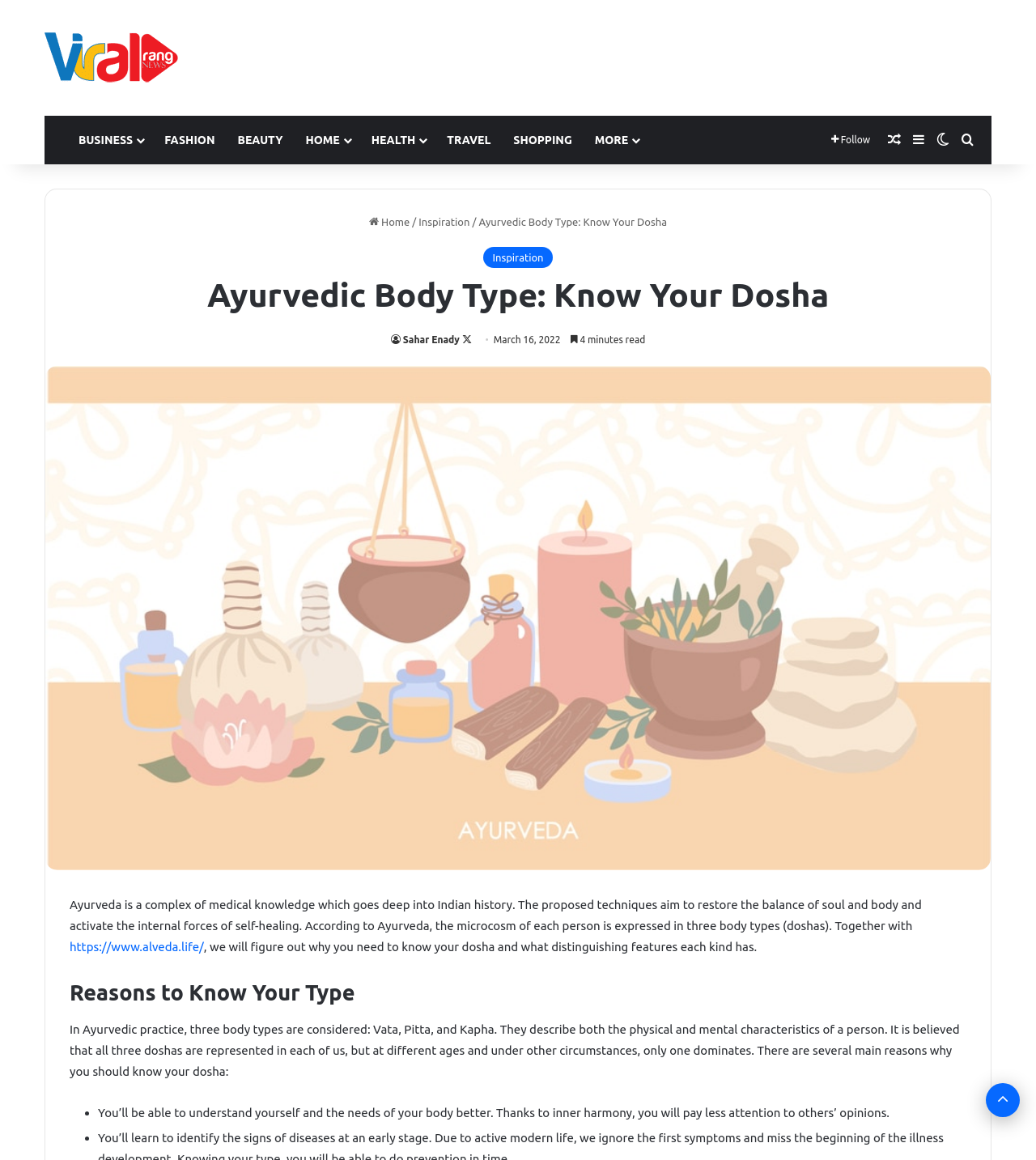What is the topic of the article?
Based on the visual content, answer with a single word or a brief phrase.

Ayurvedic Body Type